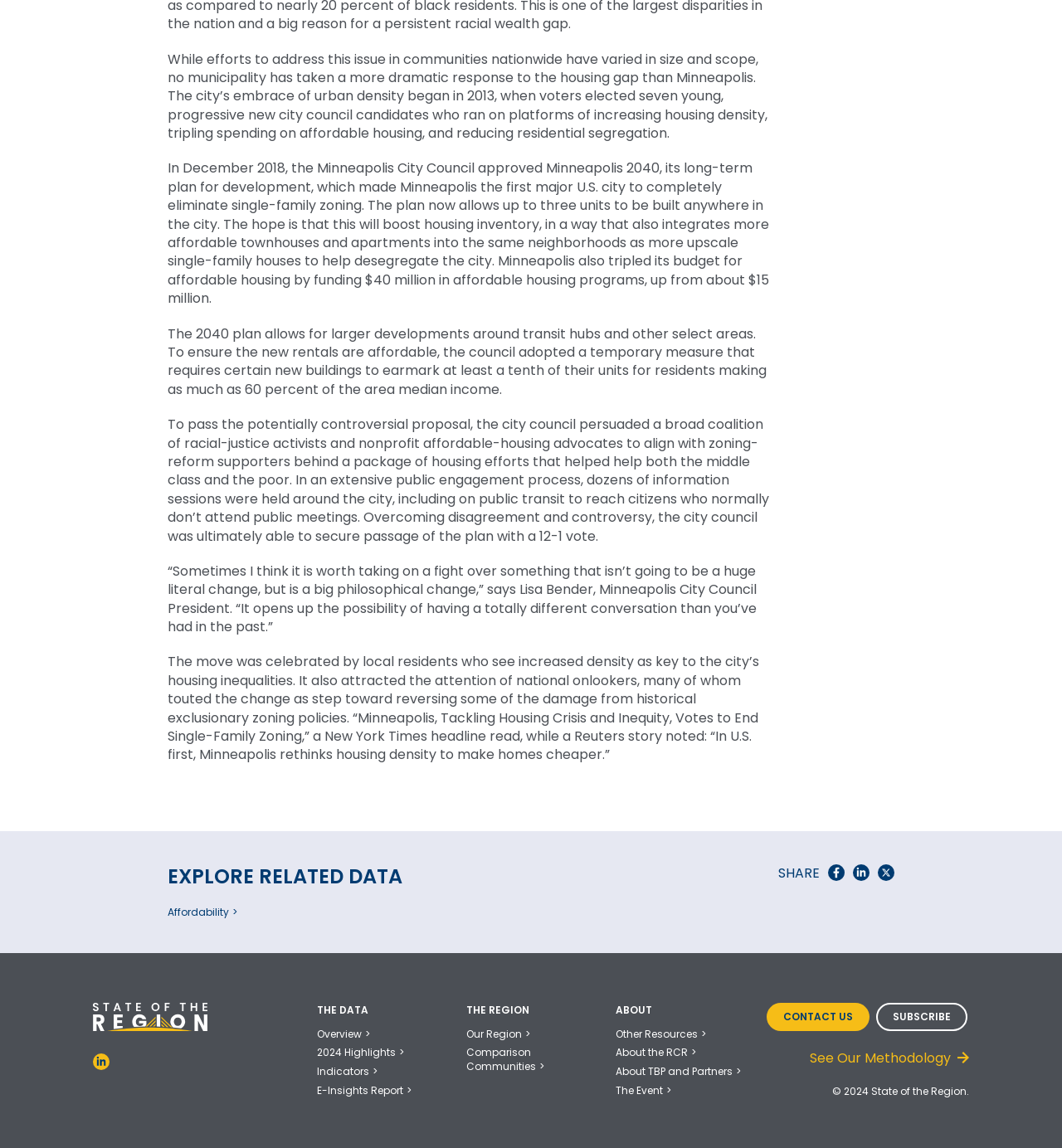With reference to the image, please provide a detailed answer to the following question: What is the purpose of the 'Explore Related Data' button?

The 'Explore Related Data' button is likely intended to allow users to access additional data or information related to the topic of housing and affordability in Minneapolis, although the exact nature of the data is not specified on the webpage.